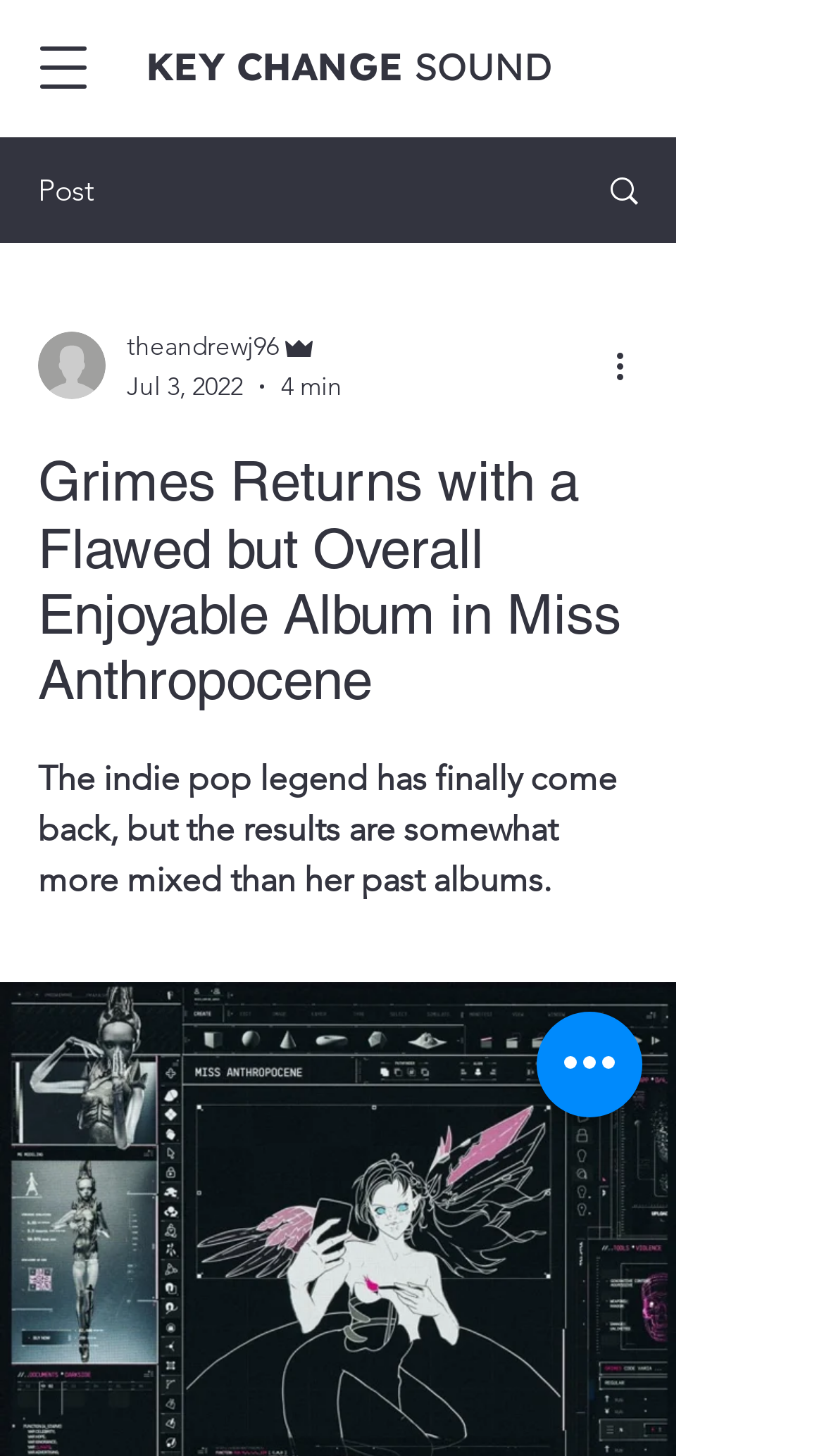What is the duration of the article? Look at the image and give a one-word or short phrase answer.

4 min